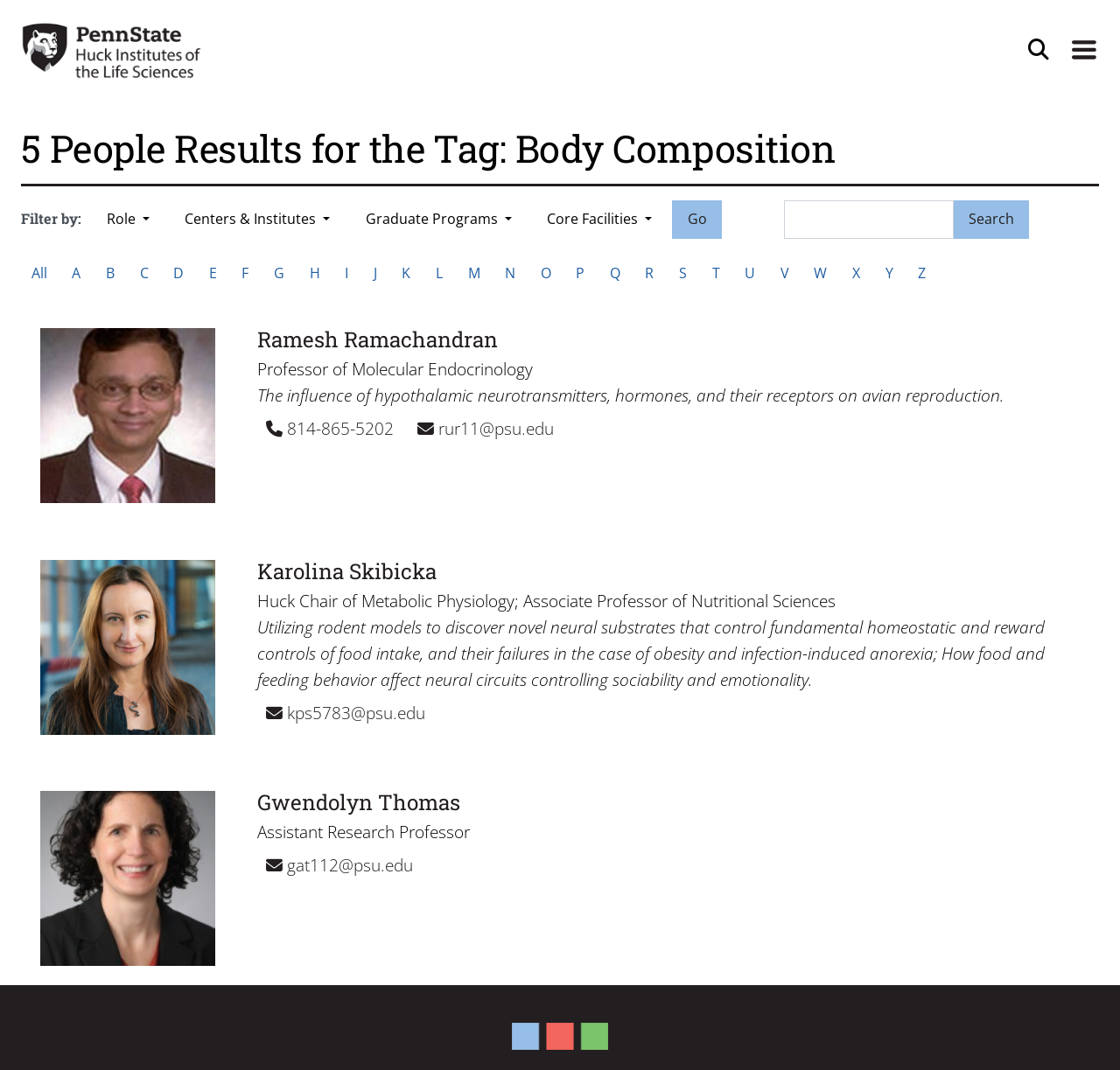Identify the bounding box coordinates of the section to be clicked to complete the task described by the following instruction: "Search for people". The coordinates should be four float numbers between 0 and 1, formatted as [left, top, right, bottom].

[0.7, 0.188, 0.852, 0.224]